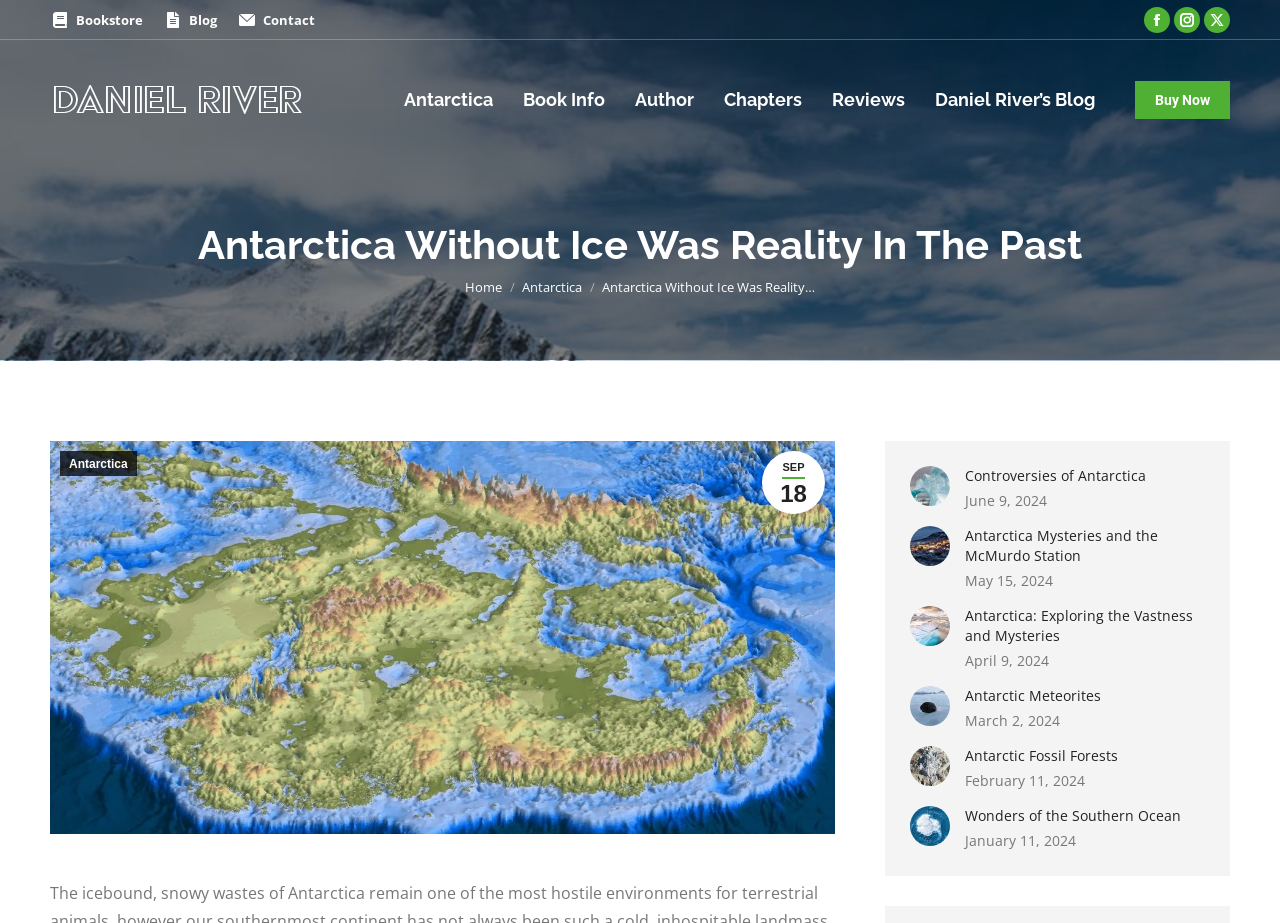What is the author's name?
Give a single word or phrase answer based on the content of the image.

Daniel River